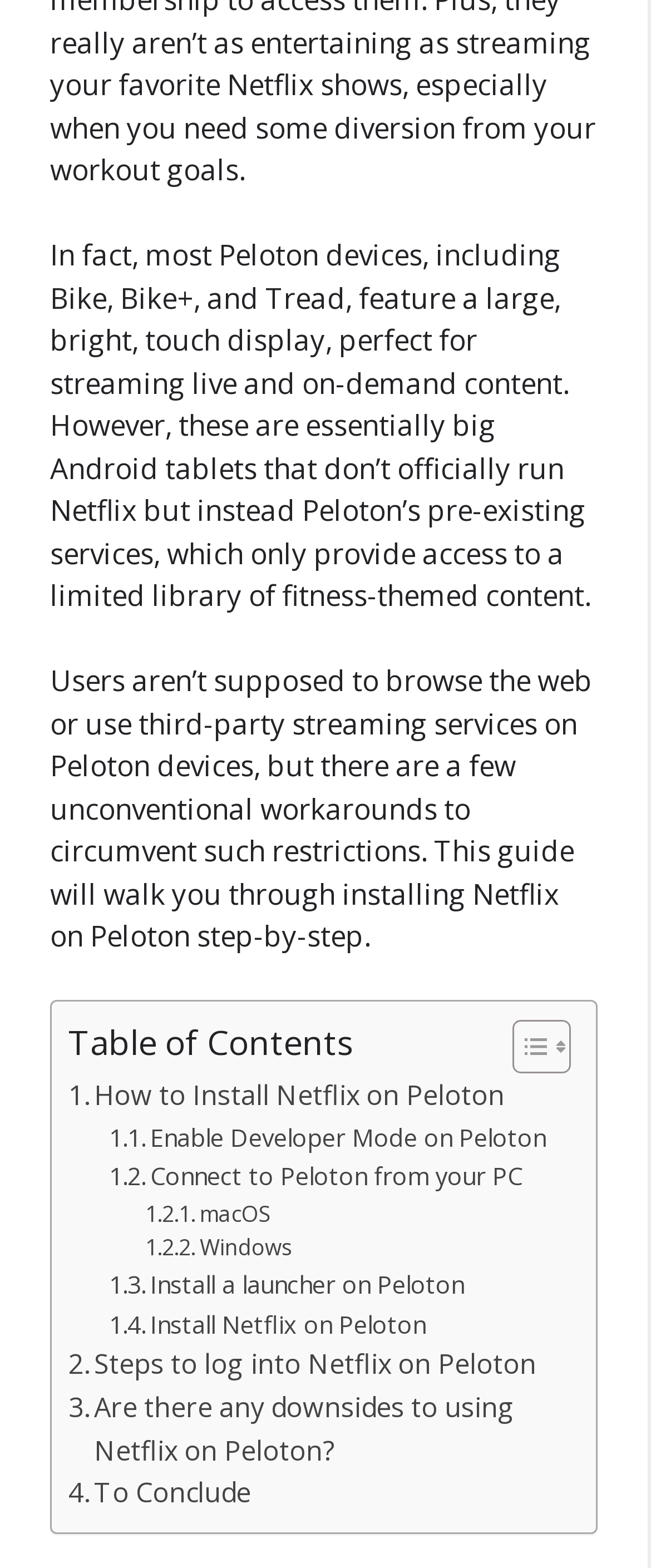What is the last step in the guide?
Please use the image to provide an in-depth answer to the question.

The last step in the guide is titled 'To Conclude', which suggests that it is a summary or final thoughts on the process of installing Netflix on Peloton, rather than a specific technical step.